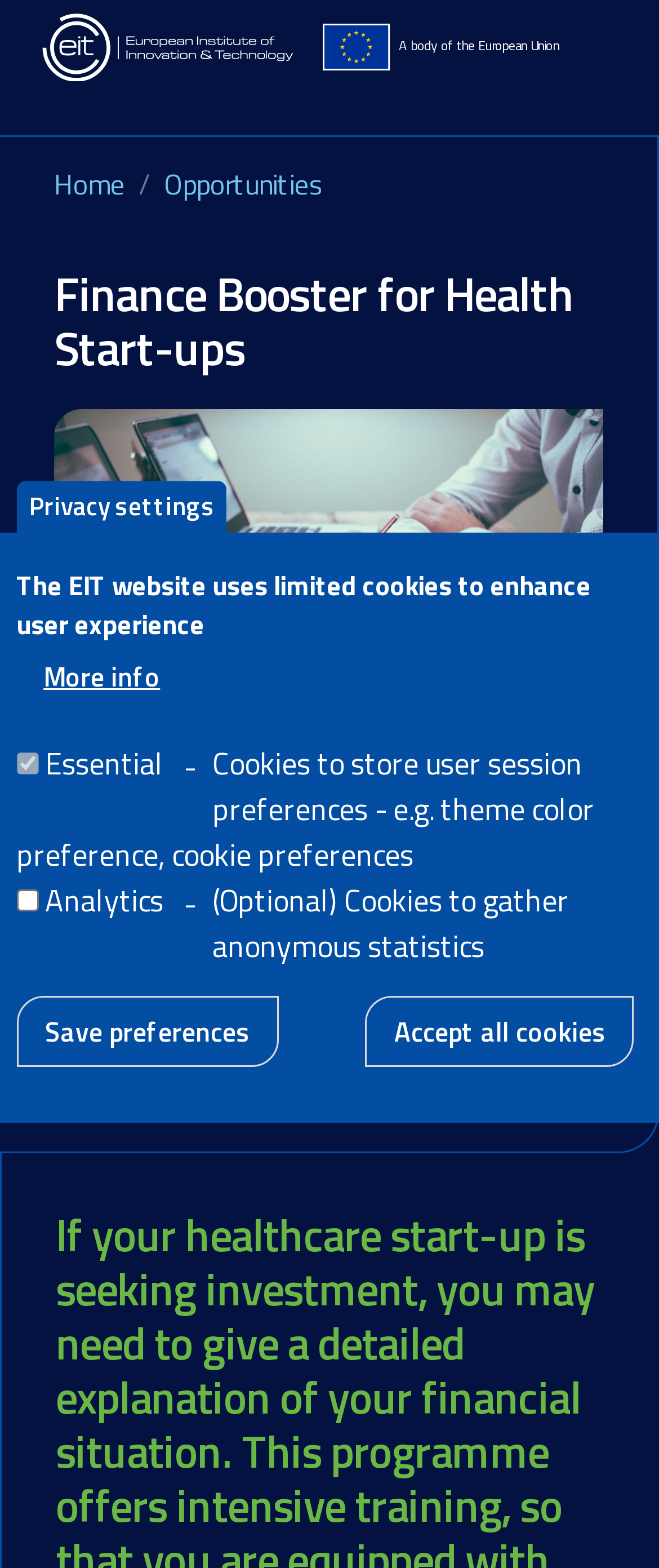What is the date of the opportunity?
Respond to the question with a single word or phrase according to the image.

27/07/2022